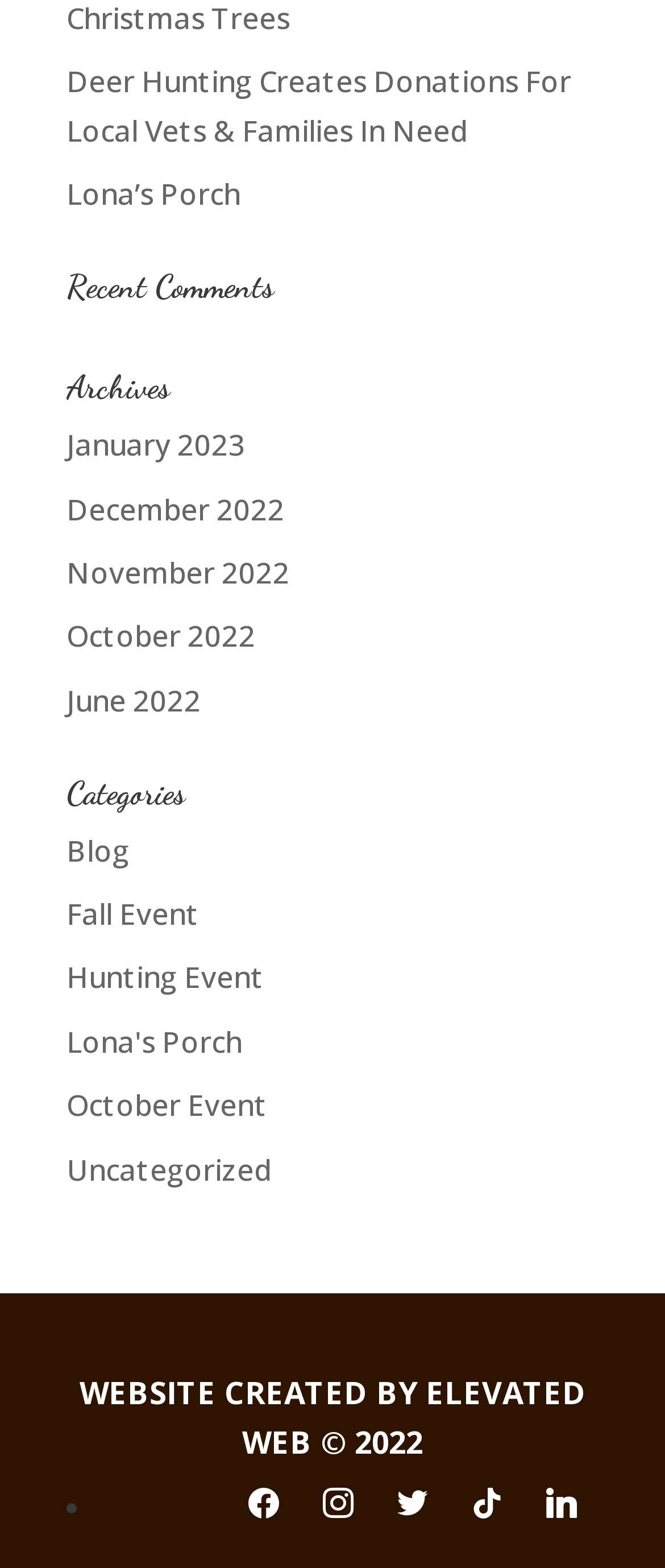How many social media icons are at the bottom?
Answer the question with a single word or phrase derived from the image.

5